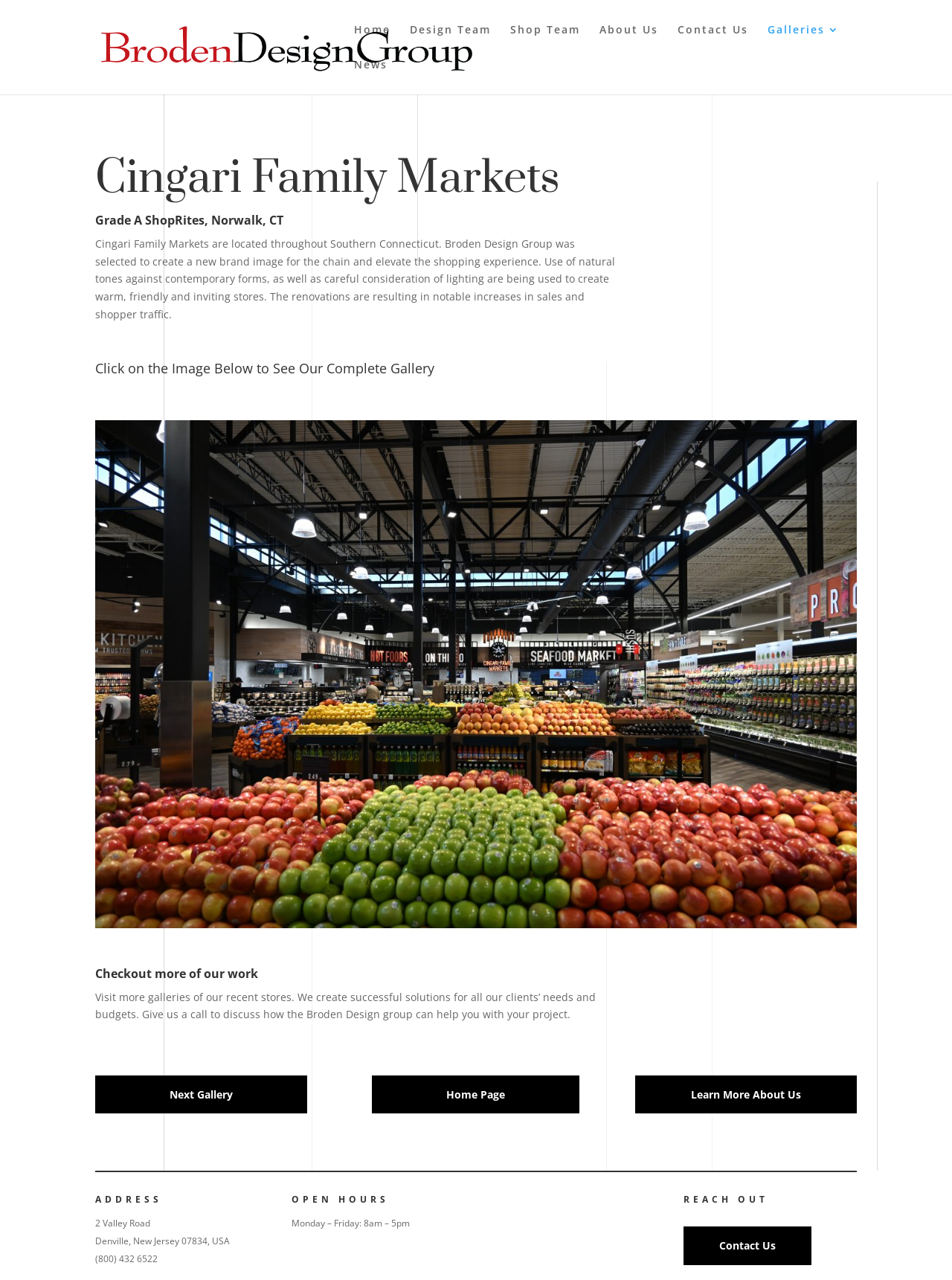Please specify the bounding box coordinates of the clickable region to carry out the following instruction: "Go to the next gallery". The coordinates should be four float numbers between 0 and 1, in the format [left, top, right, bottom].

[0.1, 0.84, 0.323, 0.87]